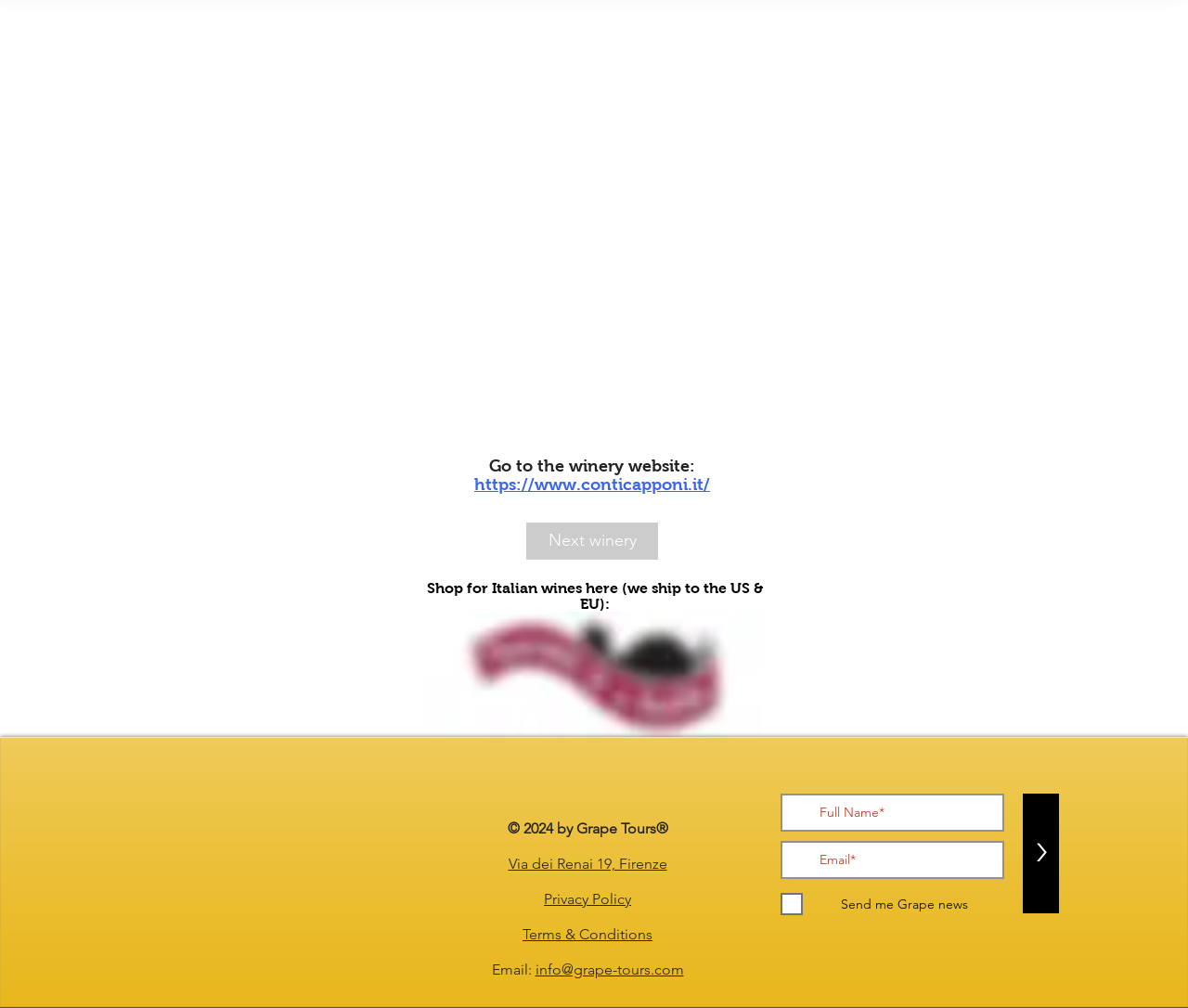Respond with a single word or phrase to the following question: How many social media links are there?

5